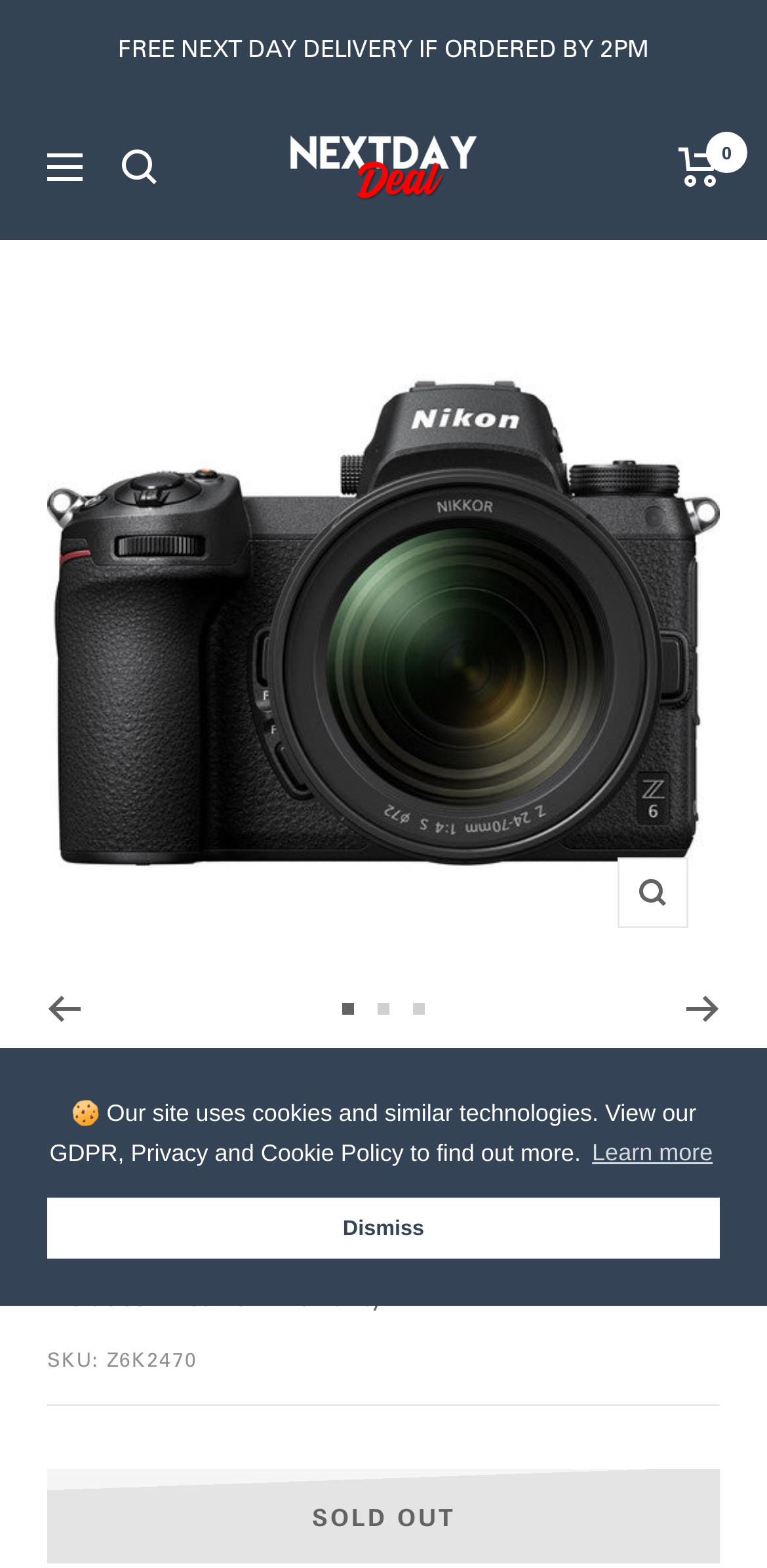Determine the bounding box coordinates of the clickable element necessary to fulfill the instruction: "Go to next slide". Provide the coordinates as four float numbers within the 0 to 1 range, i.e., [left, top, right, bottom].

[0.895, 0.635, 0.938, 0.652]